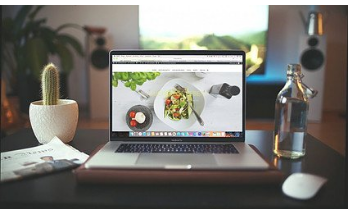What is next to the laptop?
Look at the image and answer the question with a single word or phrase.

A small potted cactus